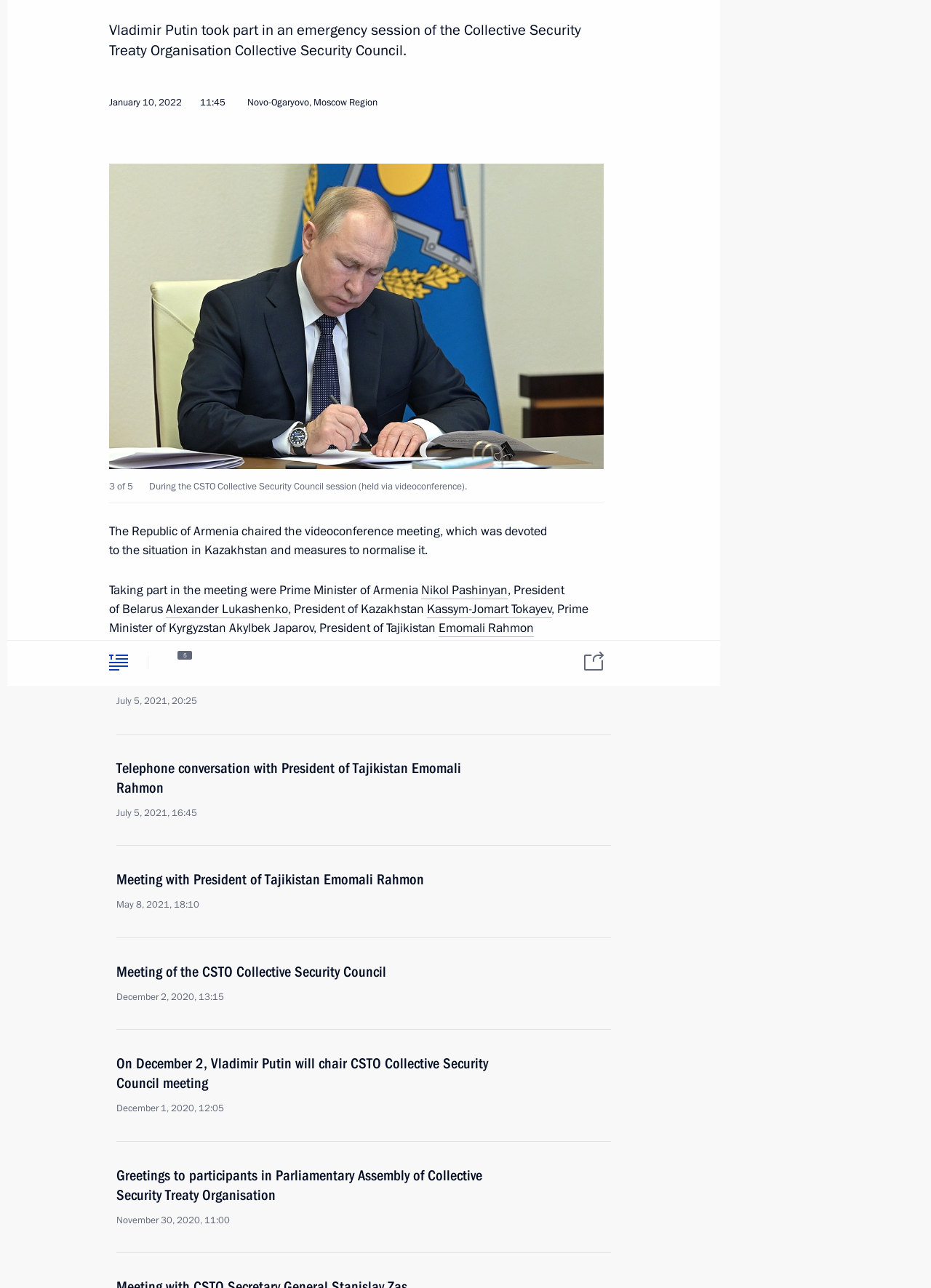Analyze the image and deliver a detailed answer to the question: What is the 'Version for People with Disabilities' link for?

The 'Version for People with Disabilities' link is likely to take the user to a version of the webpage that is optimized for accessibility, making it easier for people with disabilities to navigate and use the webpage.